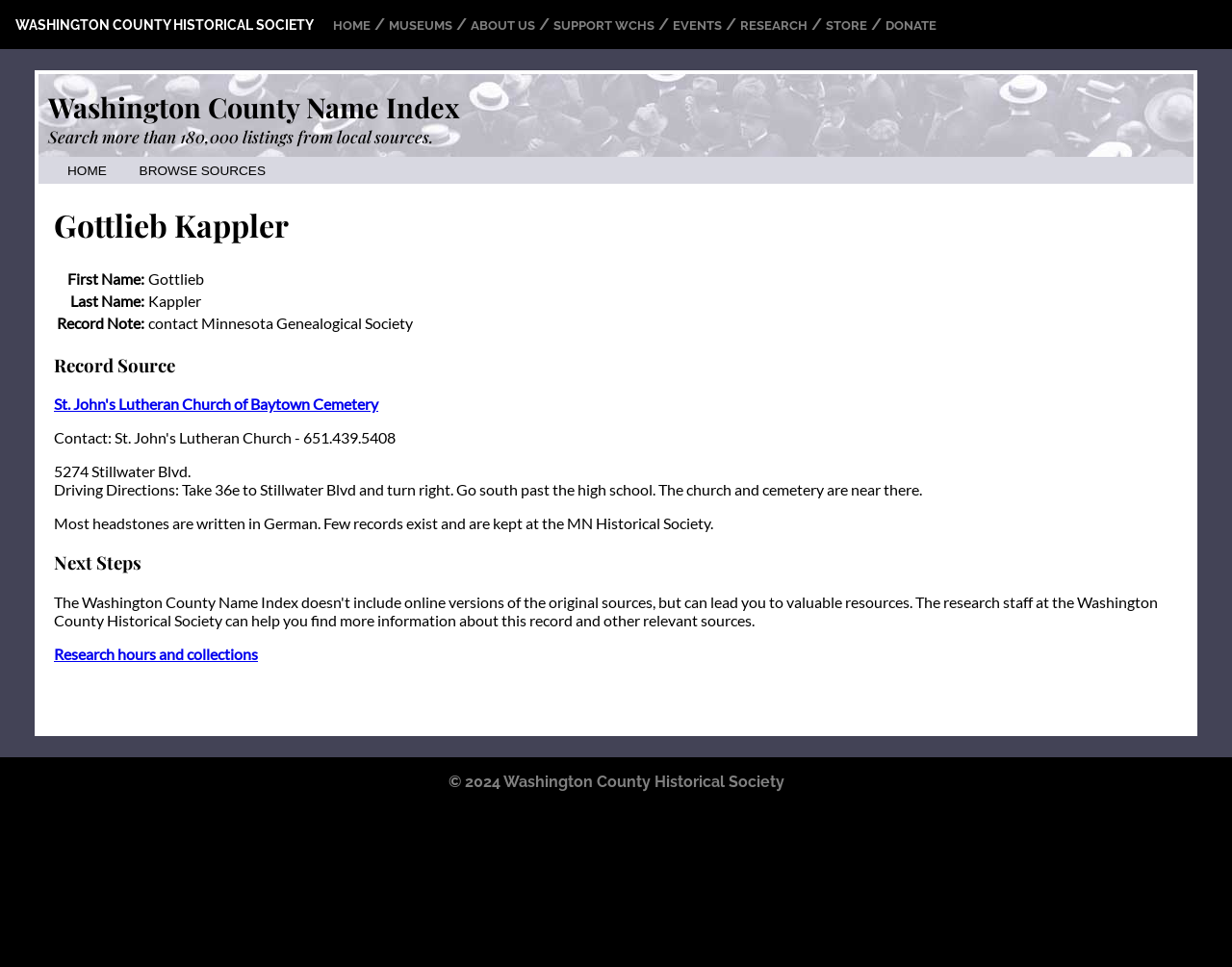Please identify the bounding box coordinates of the area I need to click to accomplish the following instruction: "Get driving directions to St. John's Lutheran Church of Baytown Cemetery".

[0.044, 0.497, 0.748, 0.516]